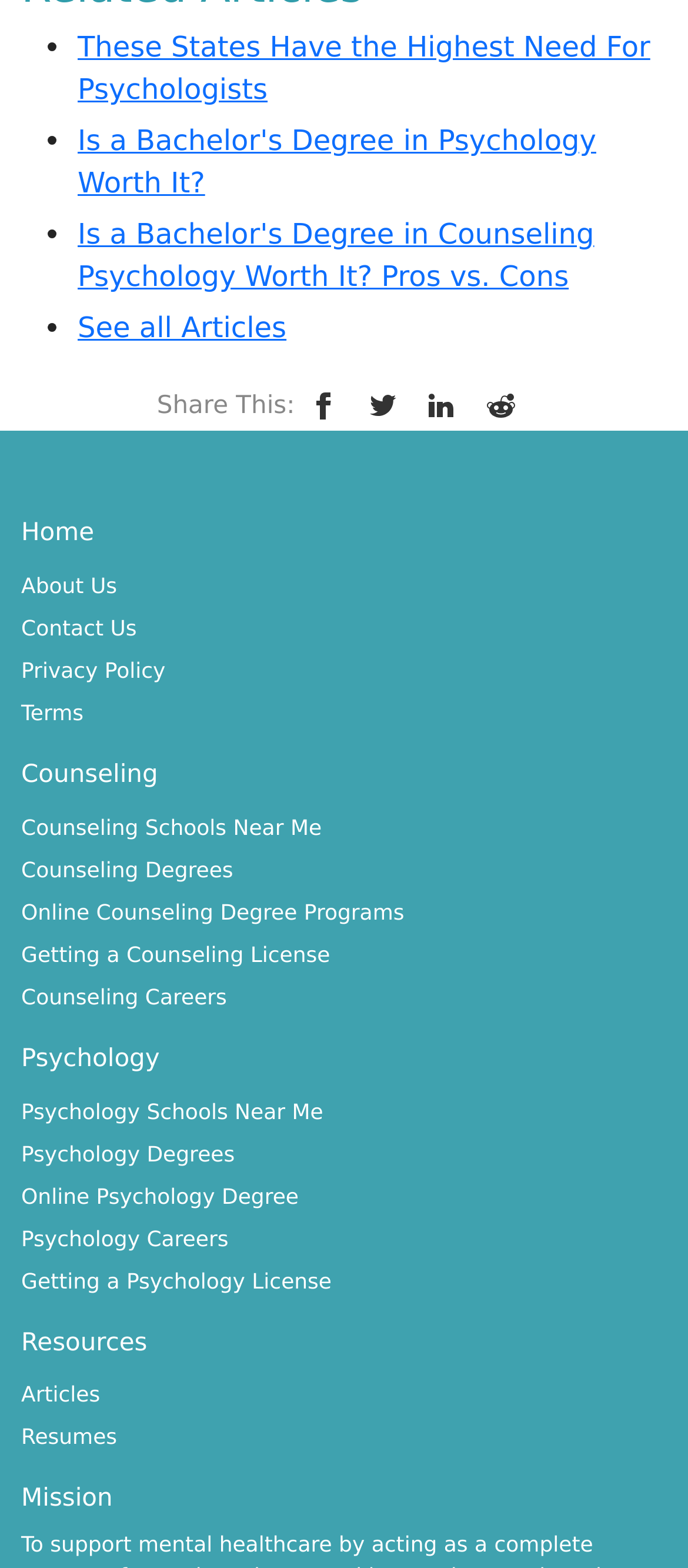Identify the bounding box coordinates of the section that should be clicked to achieve the task described: "Go to 'About Us'".

[0.031, 0.366, 0.17, 0.382]